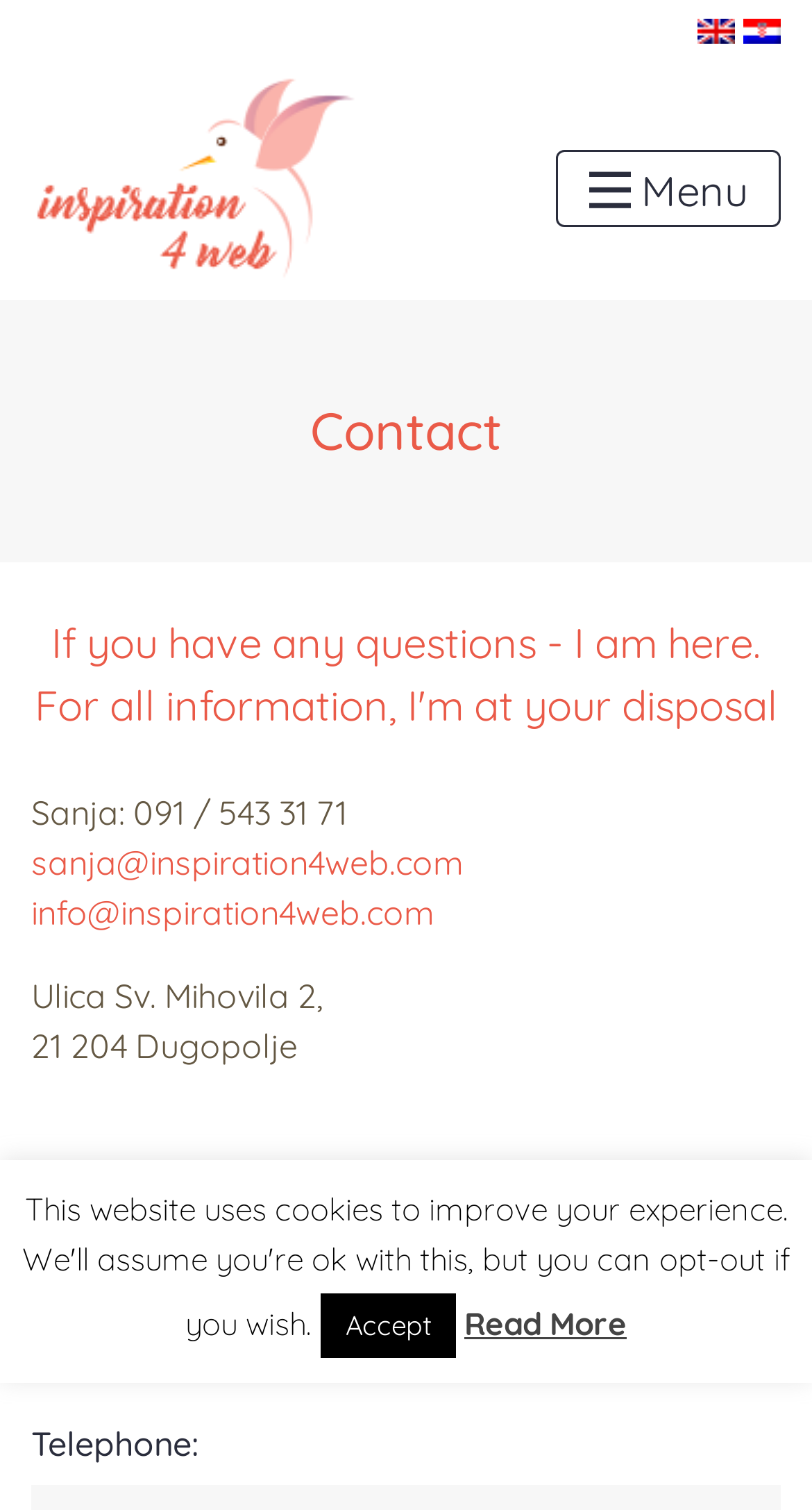Please identify the bounding box coordinates of the clickable area that will fulfill the following instruction: "Toggle navigation menu". The coordinates should be in the format of four float numbers between 0 and 1, i.e., [left, top, right, bottom].

[0.685, 0.099, 0.962, 0.15]